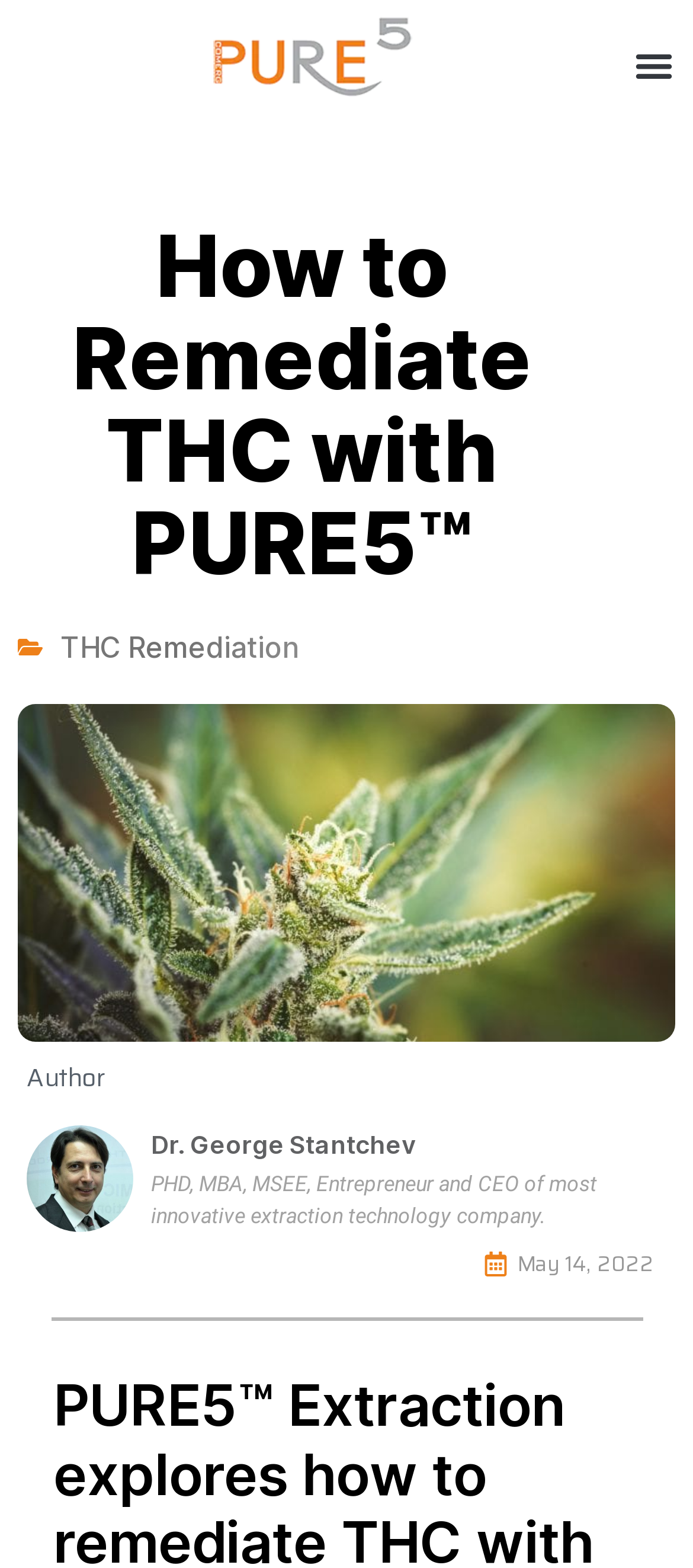Who is the author of the article?
Analyze the image and deliver a detailed answer to the question.

The author of the article can be determined by looking at the link 'Dr. George Stantchev' which is accompanied by an image and a description of the author's credentials.